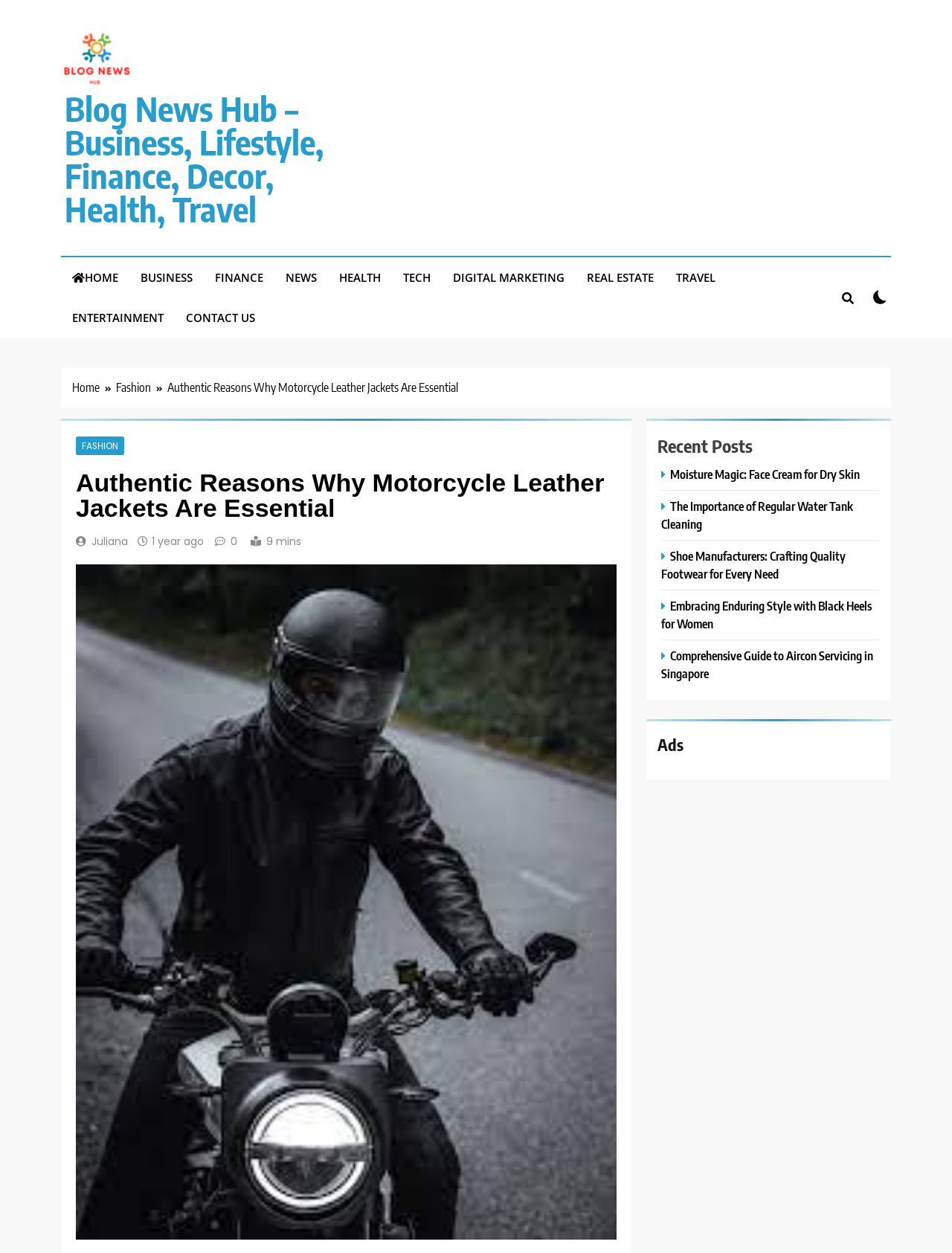What is the category of the article?
Using the details from the image, give an elaborate explanation to answer the question.

I determined the category of the article by looking at the breadcrumbs navigation element, which shows the path 'Home > Fashion > Authentic Reasons Why Motorcycle Leather Jackets Are Essential'. This indicates that the article belongs to the Fashion category.